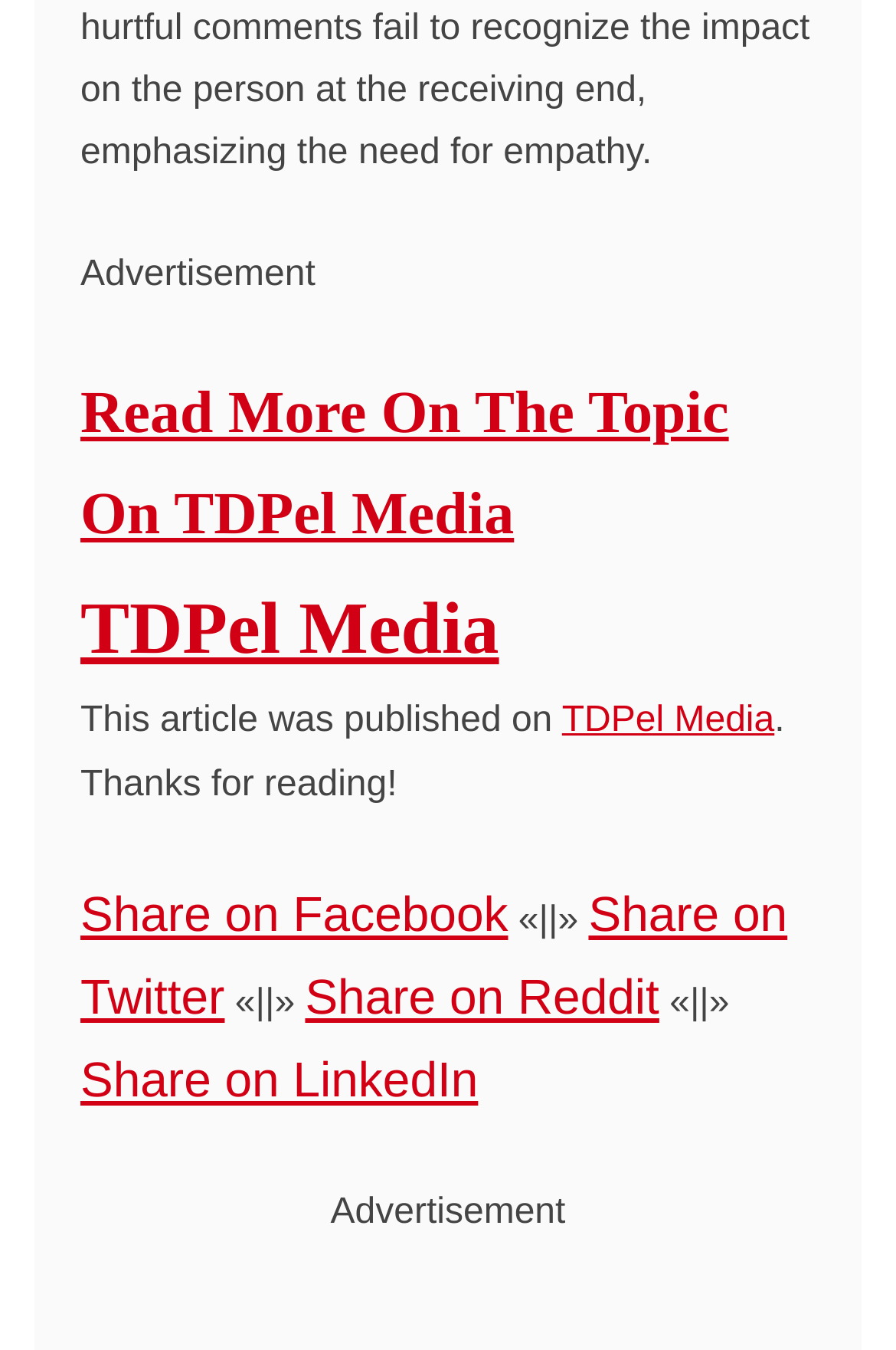Using the provided element description: "TDPel Media", identify the bounding box coordinates. The coordinates should be four floats between 0 and 1 in the order [left, top, right, bottom].

[0.627, 0.52, 0.864, 0.549]